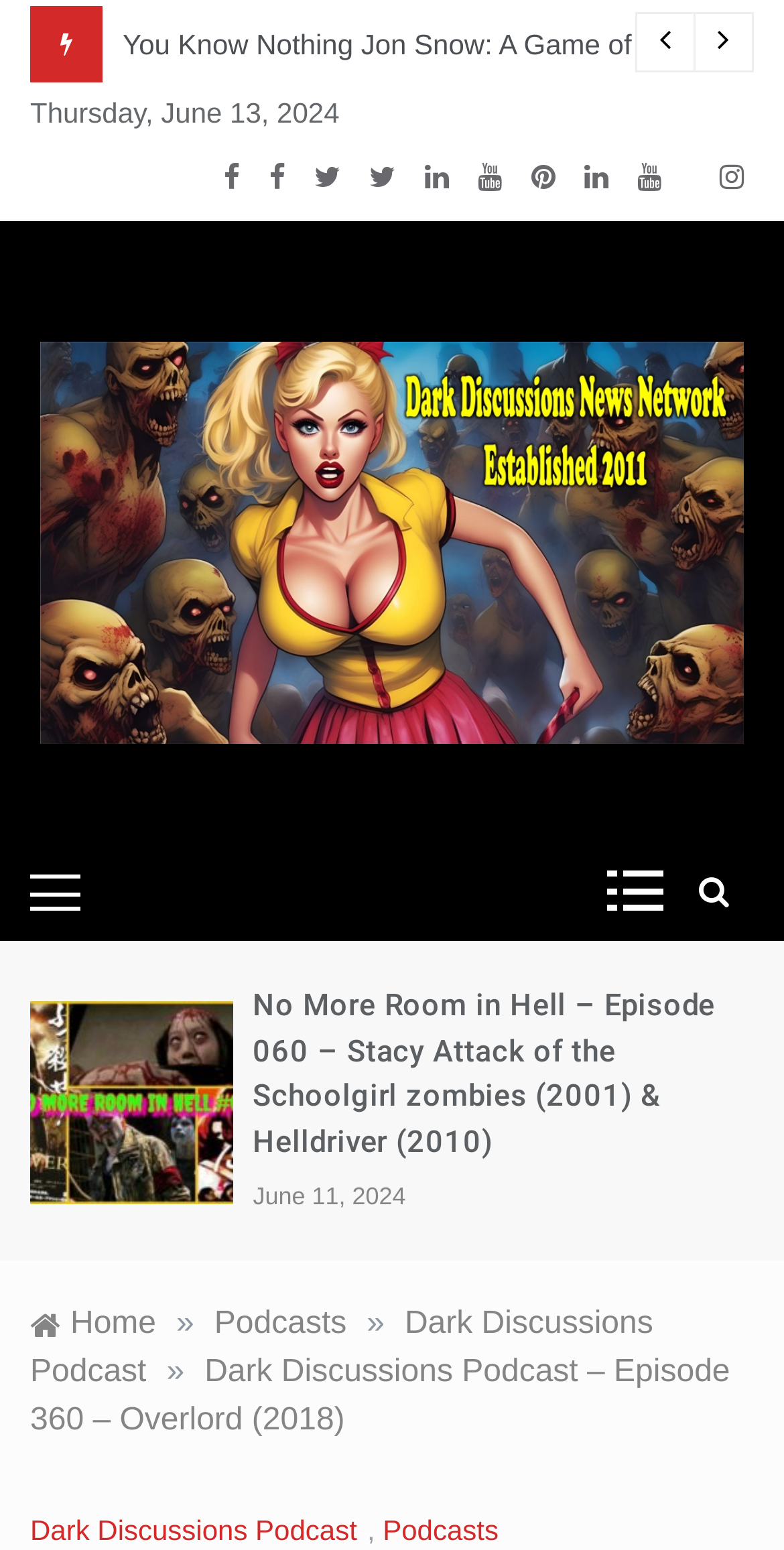Locate the bounding box coordinates of the element I should click to achieve the following instruction: "Go back to Home page".

[0.038, 0.843, 0.199, 0.865]